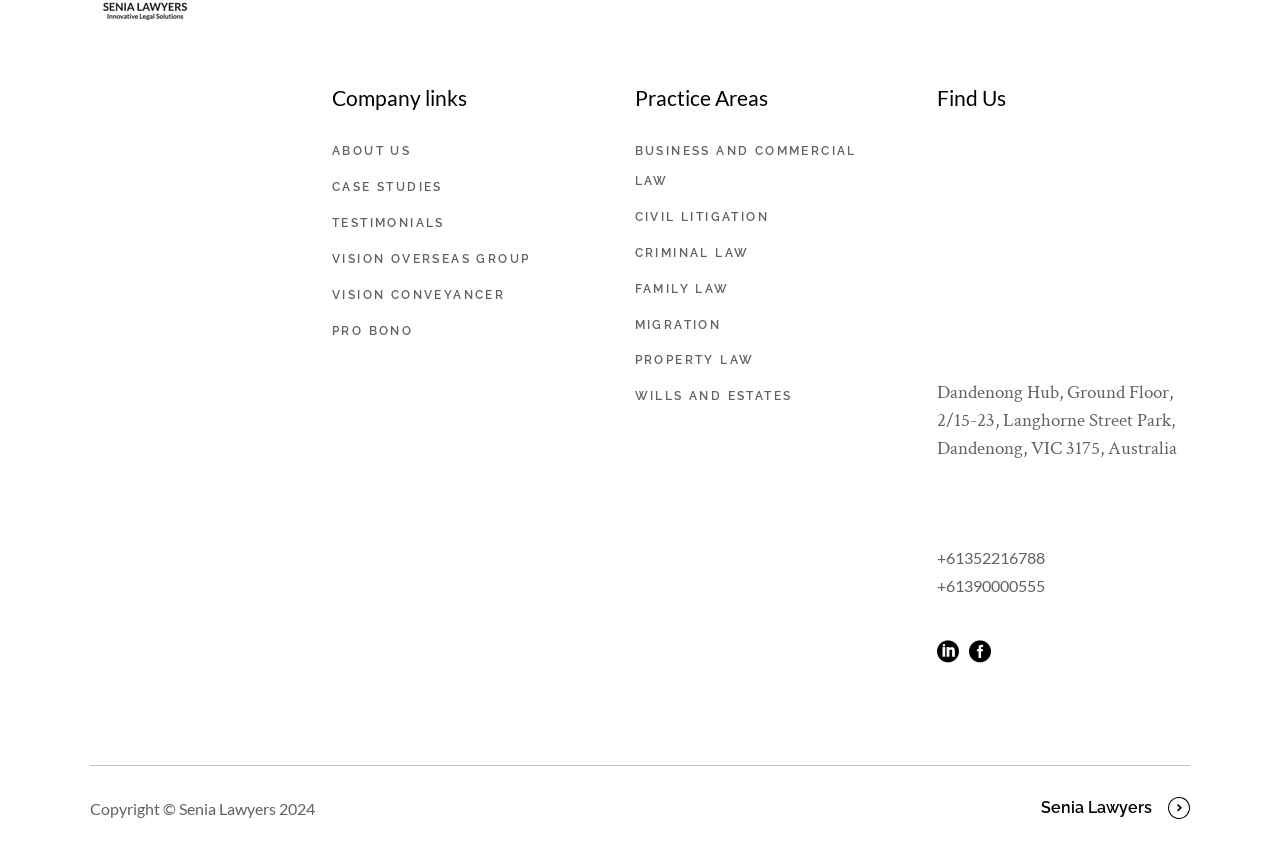Please find and report the bounding box coordinates of the element to click in order to perform the following action: "Visit Senia Lawyers". The coordinates should be expressed as four float numbers between 0 and 1, in the format [left, top, right, bottom].

[0.813, 0.935, 0.93, 0.961]